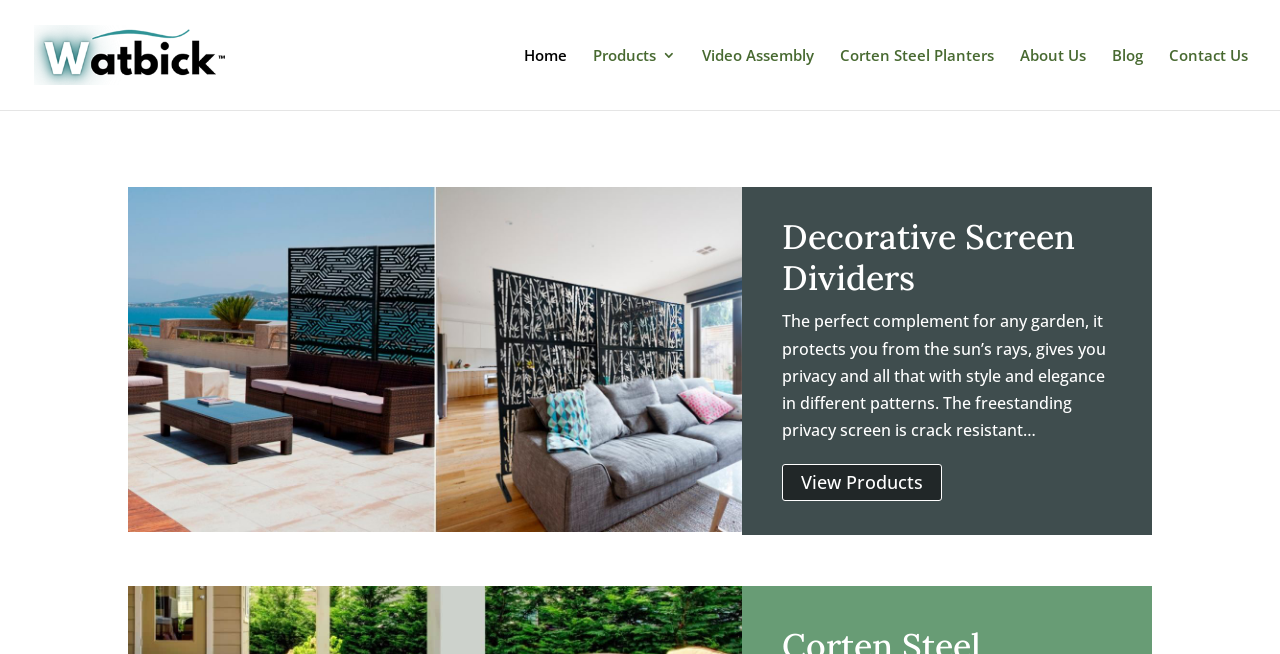Find the bounding box coordinates for the area you need to click to carry out the instruction: "visit blog page". The coordinates should be four float numbers between 0 and 1, indicated as [left, top, right, bottom].

None